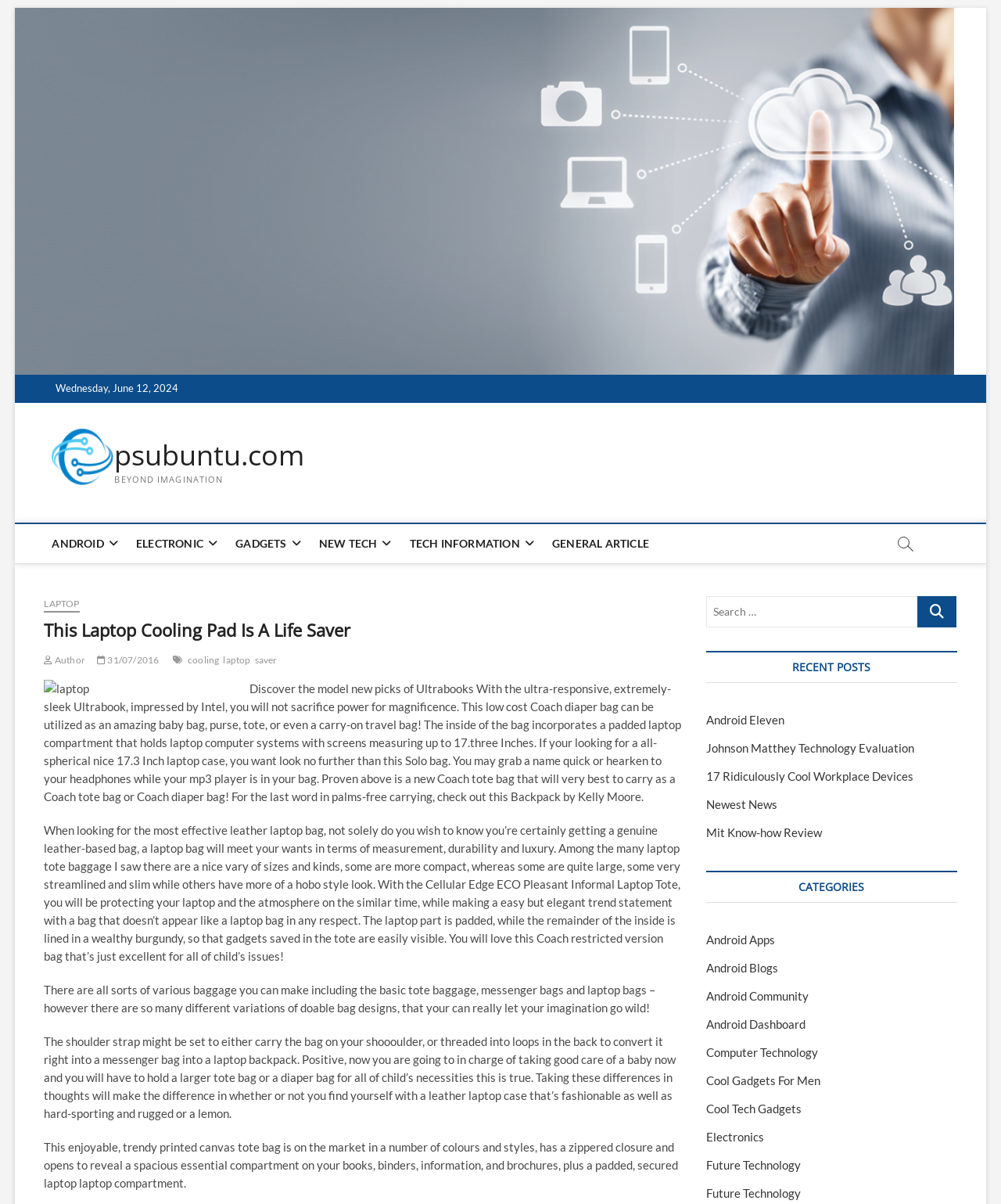Answer the question with a single word or phrase: 
What is the purpose of the Coach diaper bag mentioned in the article?

To carry a laptop and other items